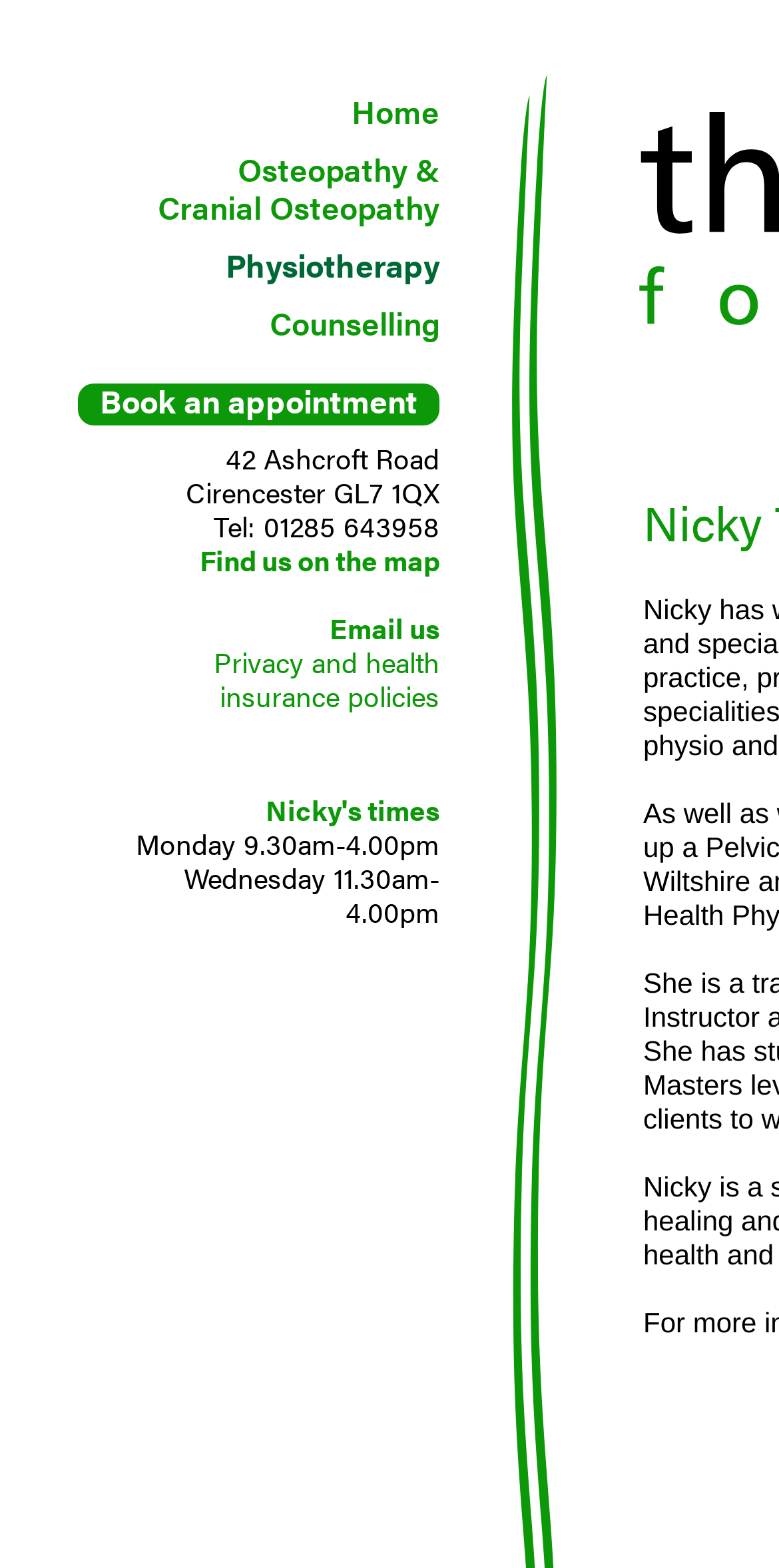Show me the bounding box coordinates of the clickable region to achieve the task as per the instruction: "Find us on the map".

[0.256, 0.344, 0.564, 0.369]